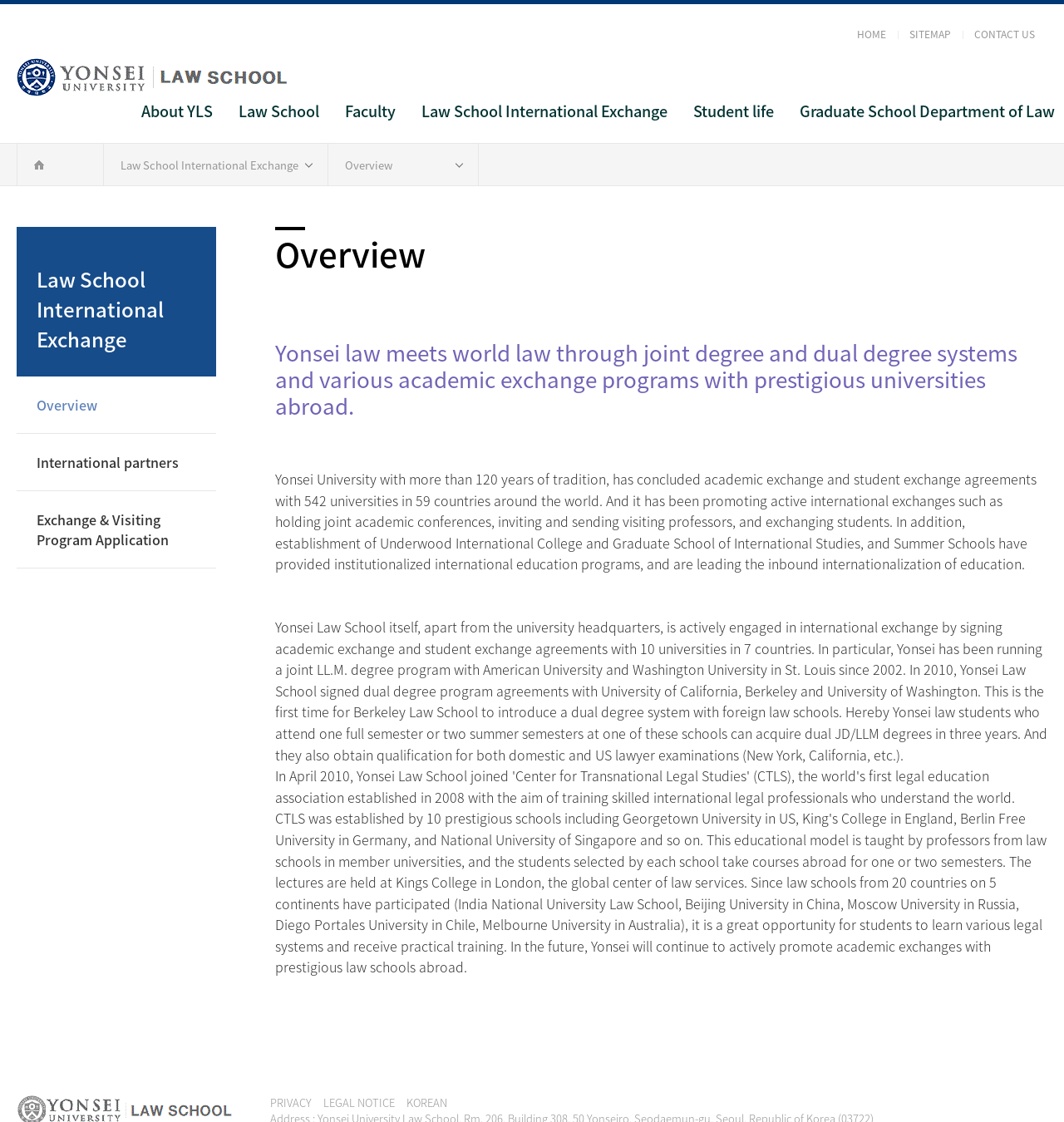Please find the bounding box coordinates of the element's region to be clicked to carry out this instruction: "view international partners".

[0.016, 0.387, 0.203, 0.437]